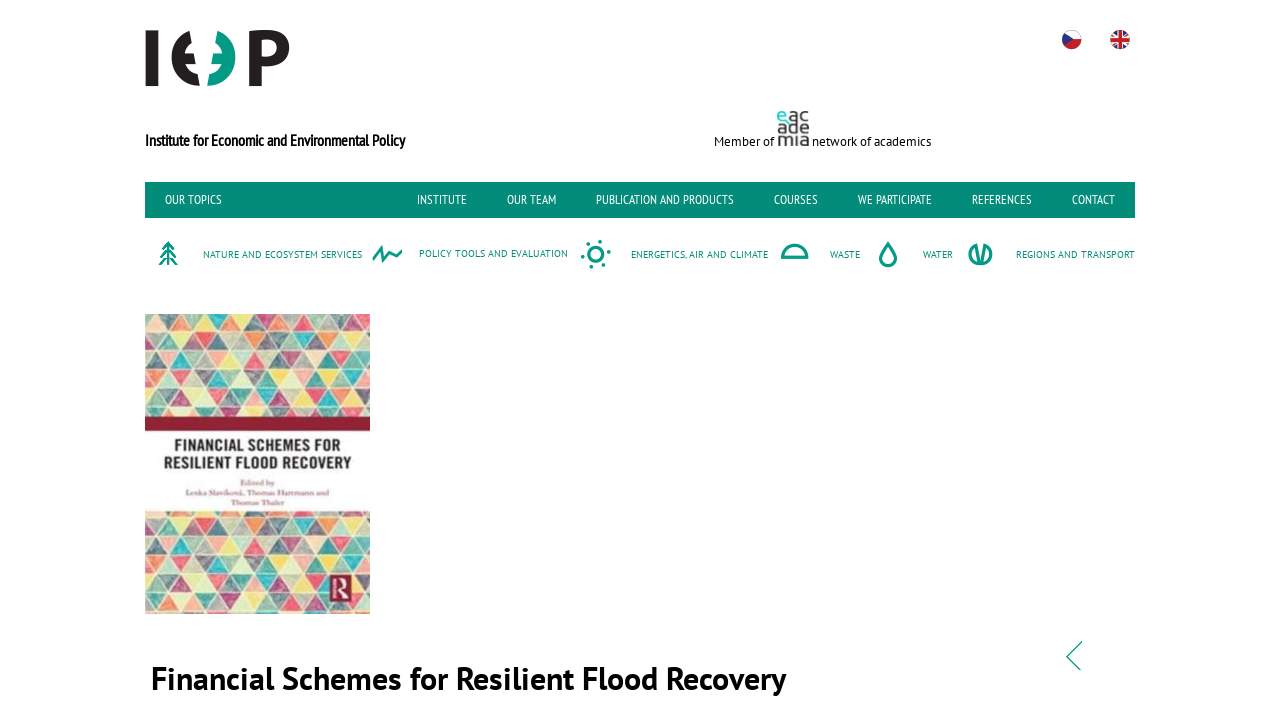Use a single word or phrase to answer the following:
What is the language of the webpage?

English